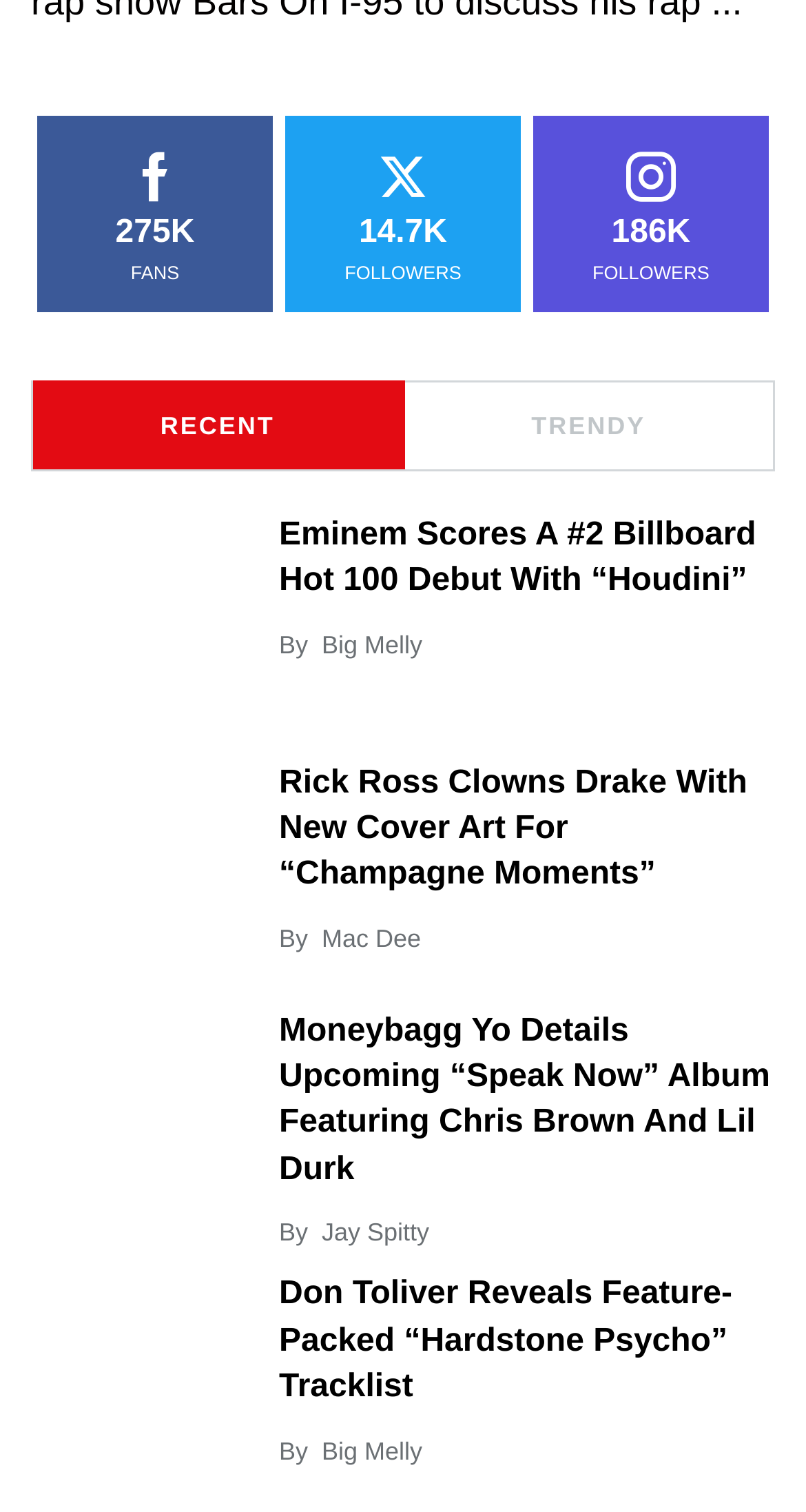Provide a brief response in the form of a single word or phrase:
How many links are there in the top navigation bar?

3